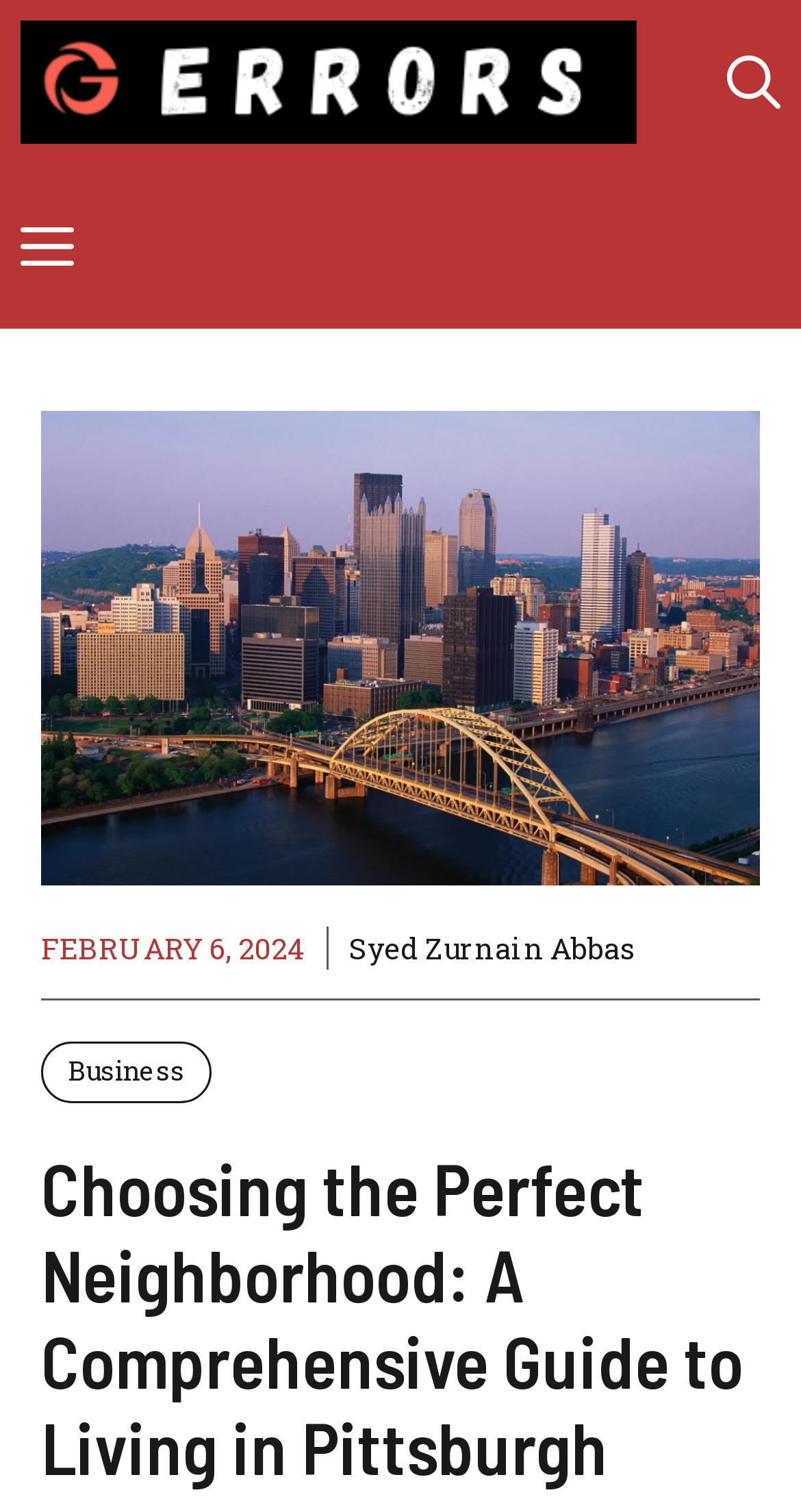What is the title or heading displayed on the webpage?

Choosing the Perfect Neighborhood: A Comprehensive Guide to Living in Pittsburgh